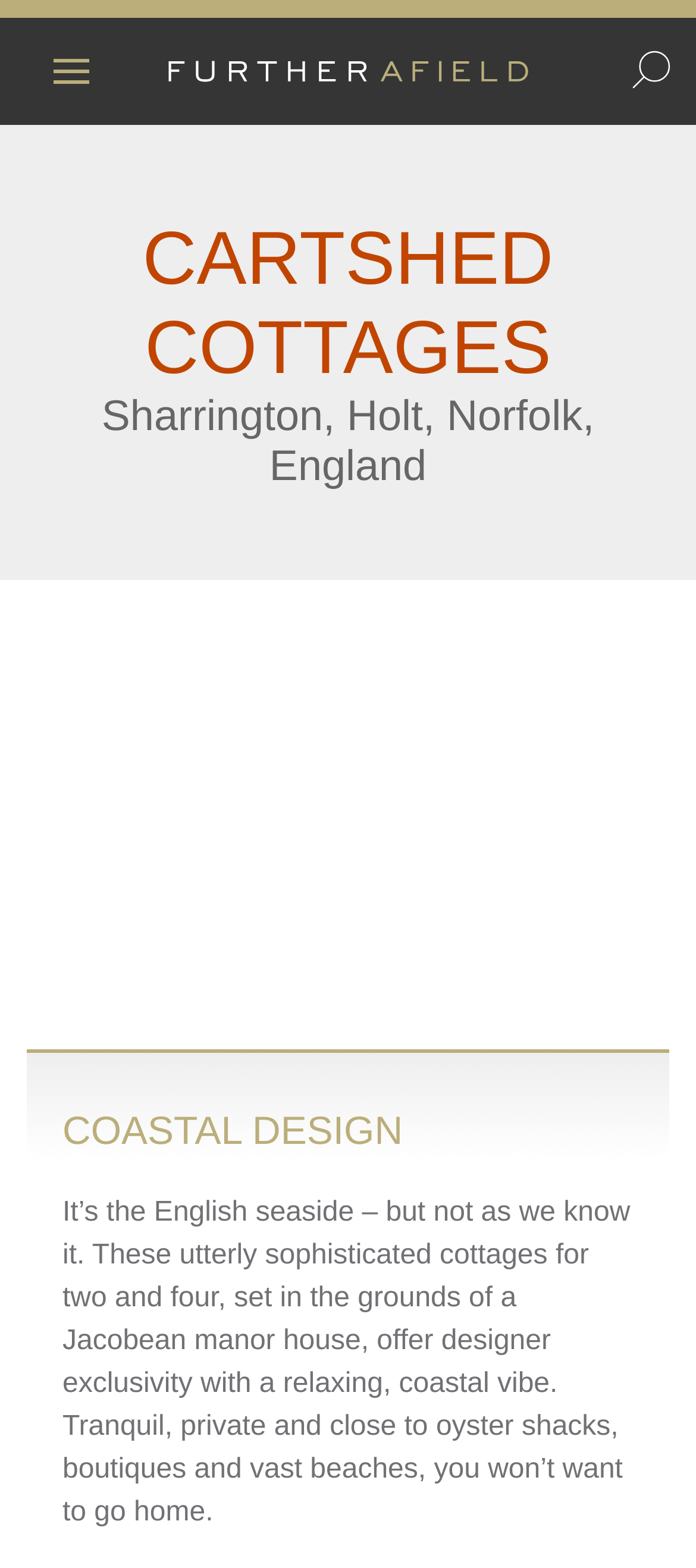Please analyze the image and provide a thorough answer to the question:
What is the design style of the cottages?

The webpage has a heading element that explicitly states 'COASTAL DESIGN', indicating that the cottages are designed with a coastal theme in mind.